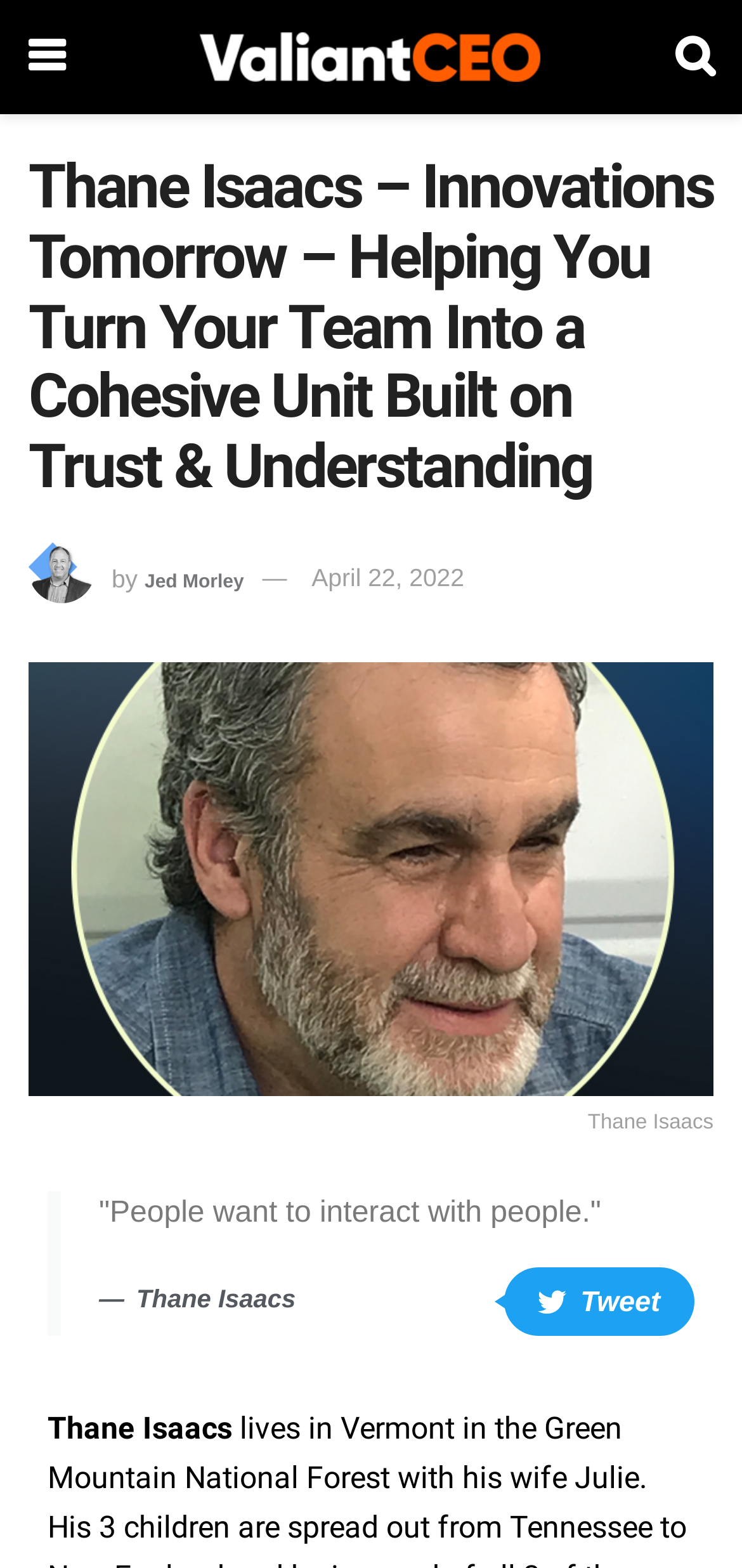Using the provided element description, identify the bounding box coordinates as (top-left x, top-left y, bottom-right x, bottom-right y). Ensure all values are between 0 and 1. Description: Gift of Securities

None